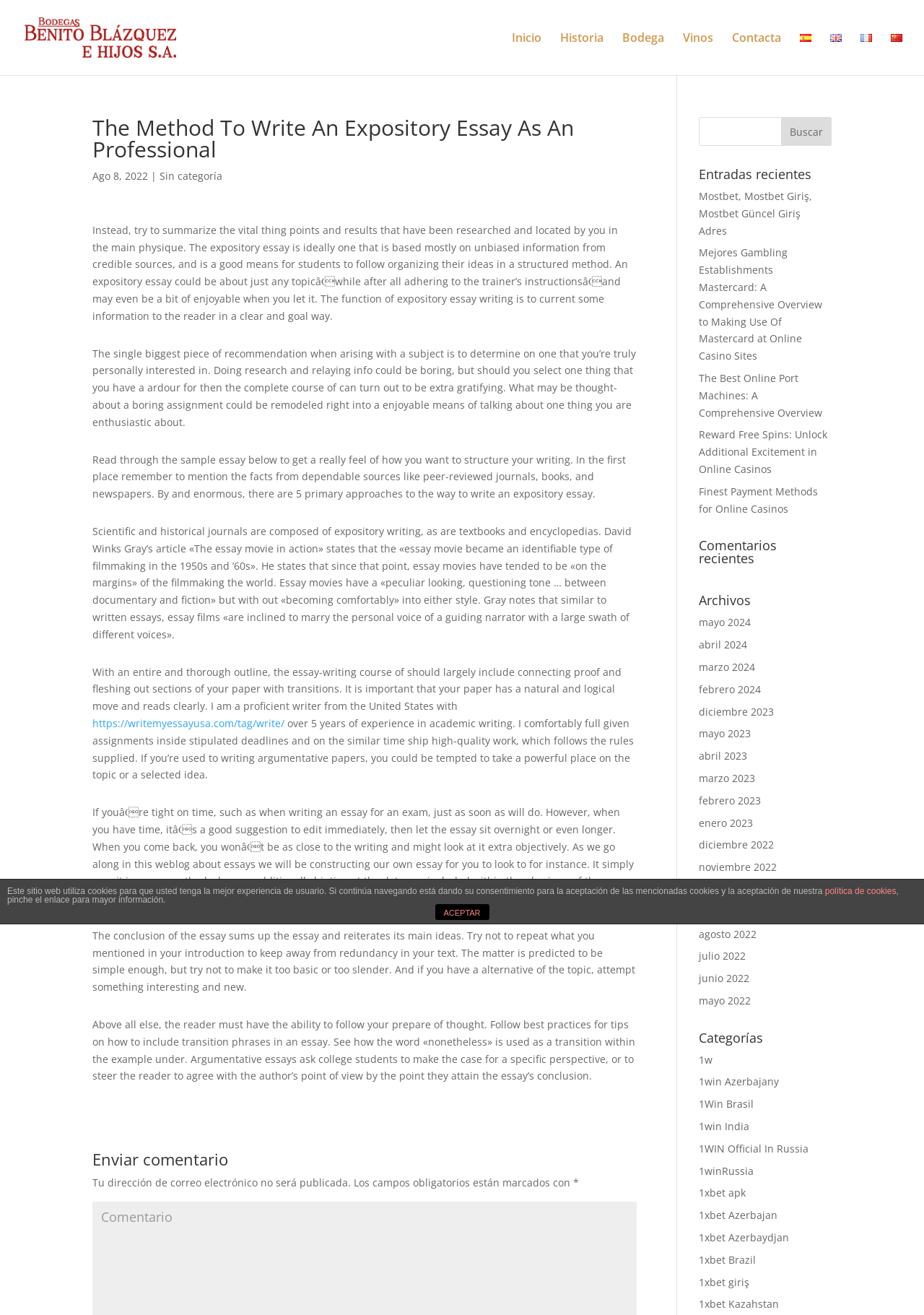Respond concisely with one word or phrase to the following query:
What should you do when writing an expository essay if you have time?

edit immediately, then let it sit